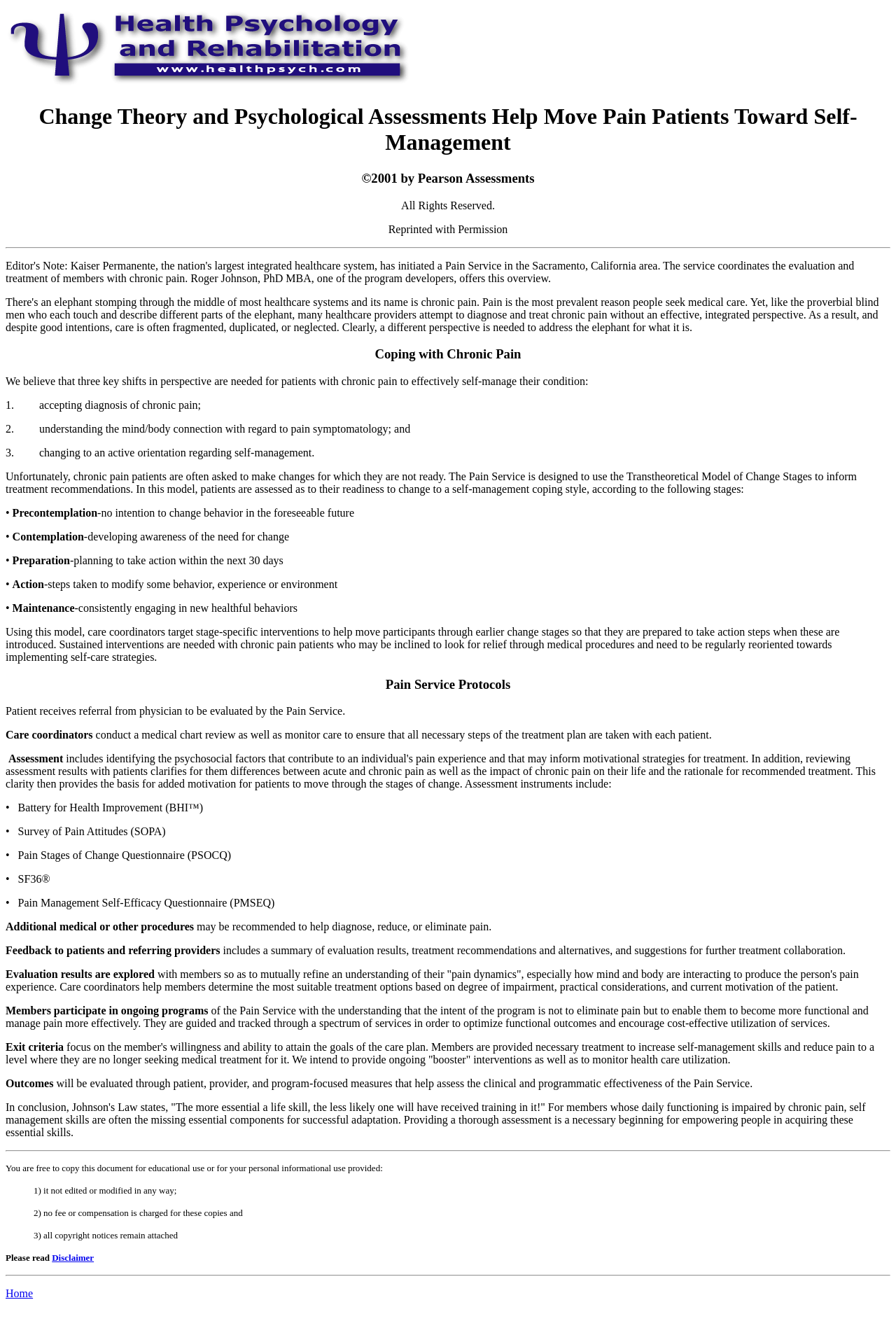Locate the UI element described by Home and provide its bounding box coordinates. Use the format (top-left x, top-left y, bottom-right x, bottom-right y) with all values as floating point numbers between 0 and 1.

[0.006, 0.965, 0.037, 0.974]